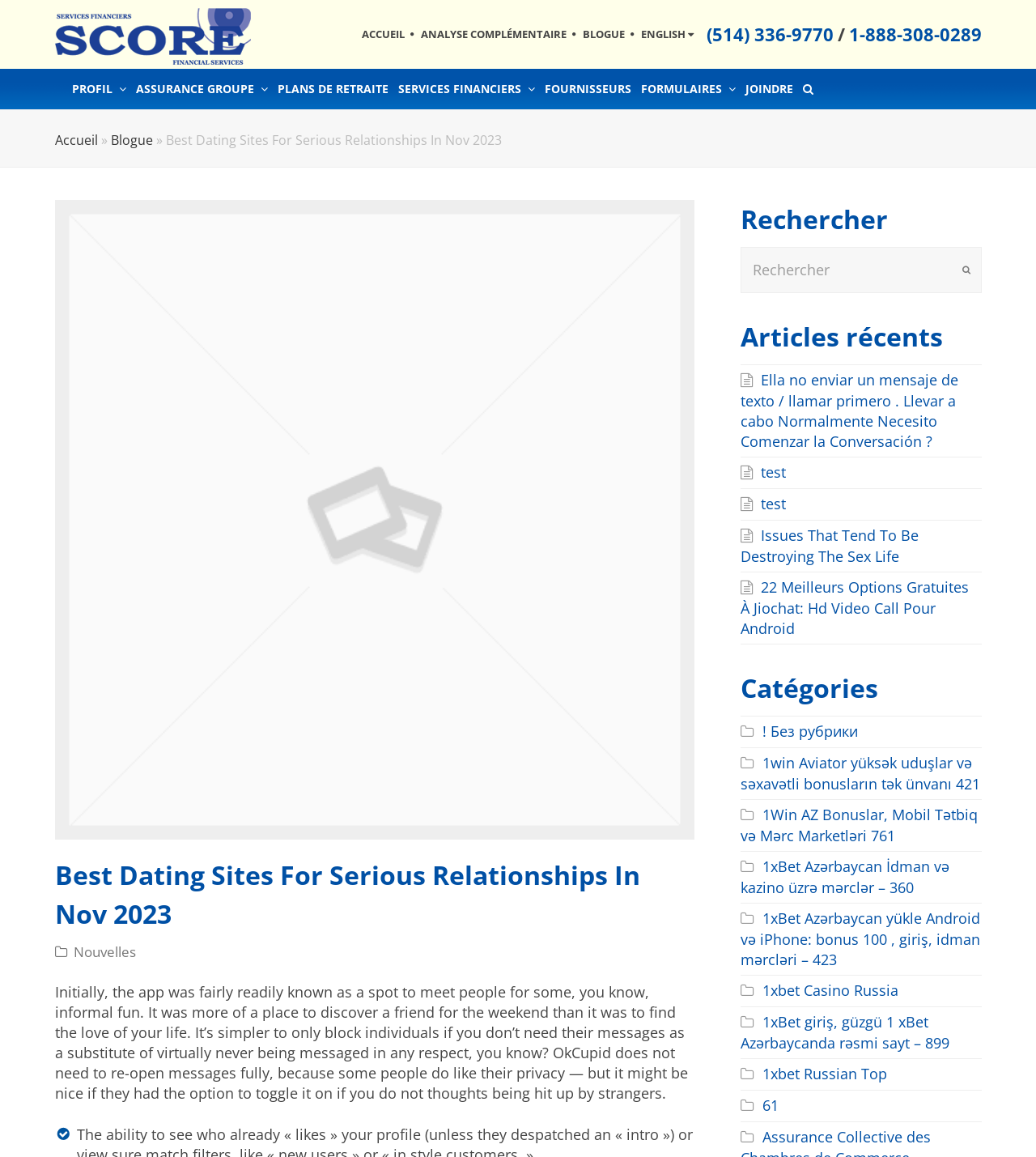Given the element description: "1xbet Casino Russia", predict the bounding box coordinates of the UI element it refers to, using four float numbers between 0 and 1, i.e., [left, top, right, bottom].

[0.715, 0.847, 0.867, 0.864]